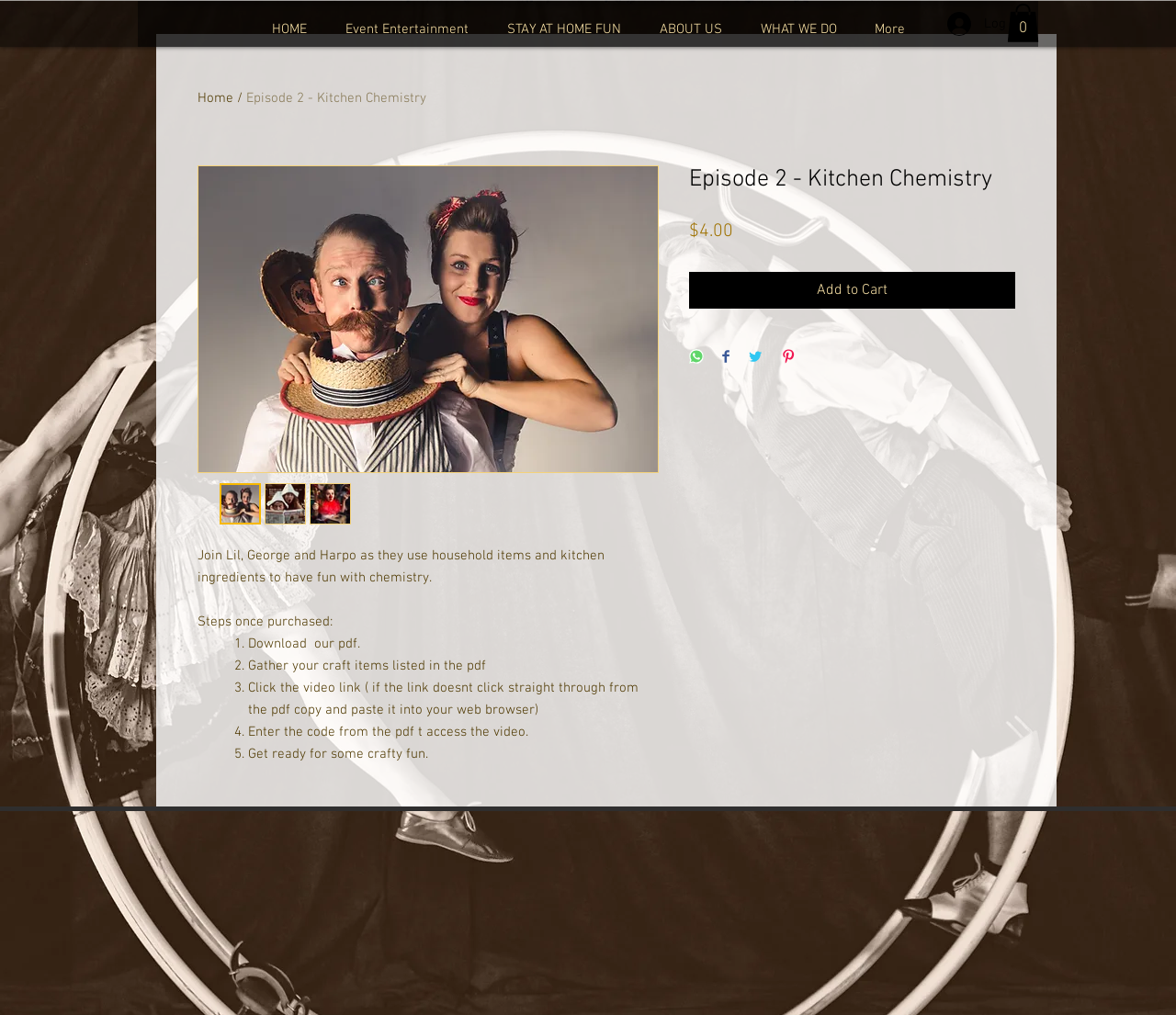Please look at the image and answer the question with a detailed explanation: What is the first step to access the video?

I found the answer by looking at the instructions section of the webpage, where it says 'Steps once purchased:' and lists the steps, with the first step being 'Download our pdf'.